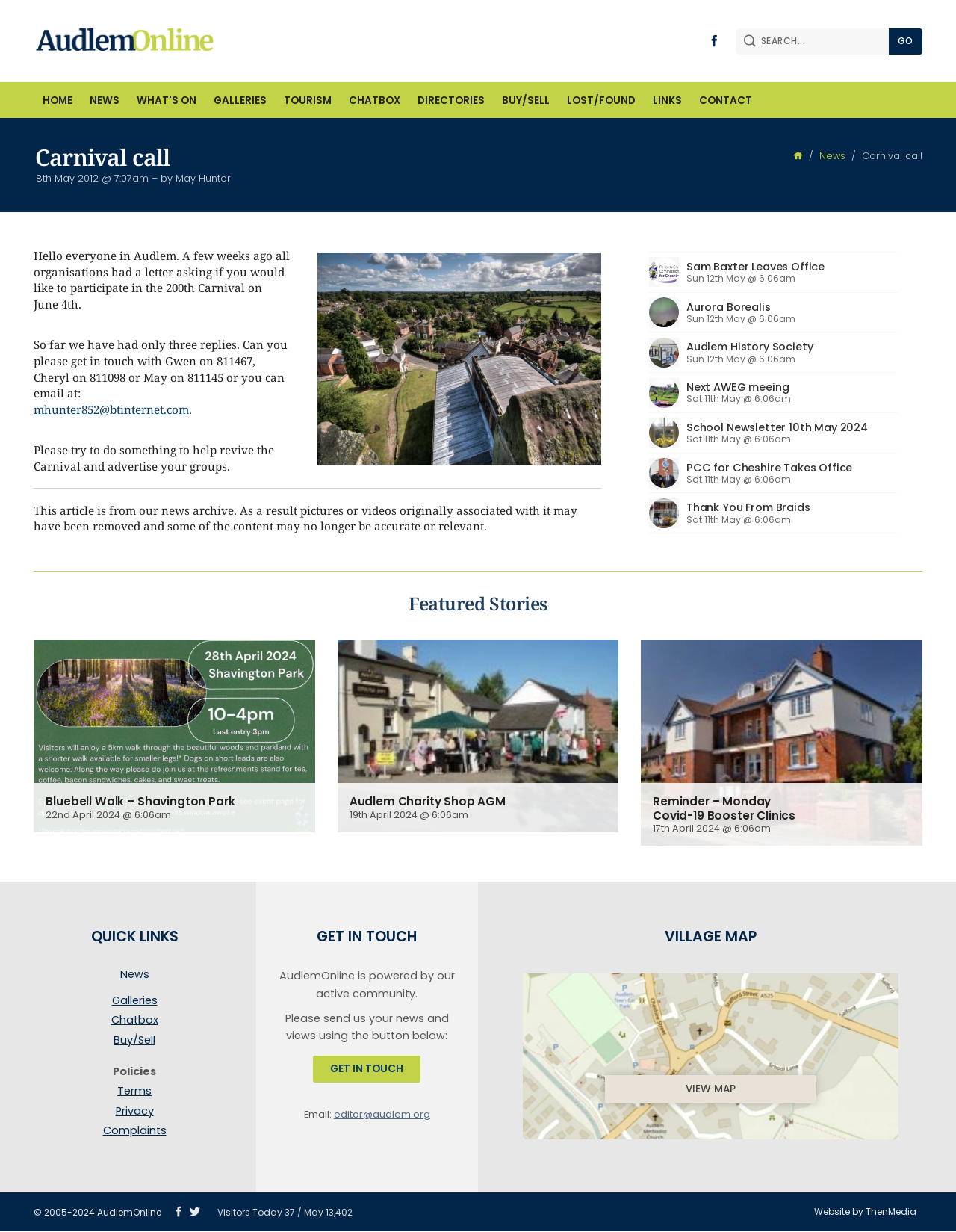Please identify the bounding box coordinates of the element on the webpage that should be clicked to follow this instruction: "Share on Facebook". The bounding box coordinates should be given as four float numbers between 0 and 1, formatted as [left, top, right, bottom].

None